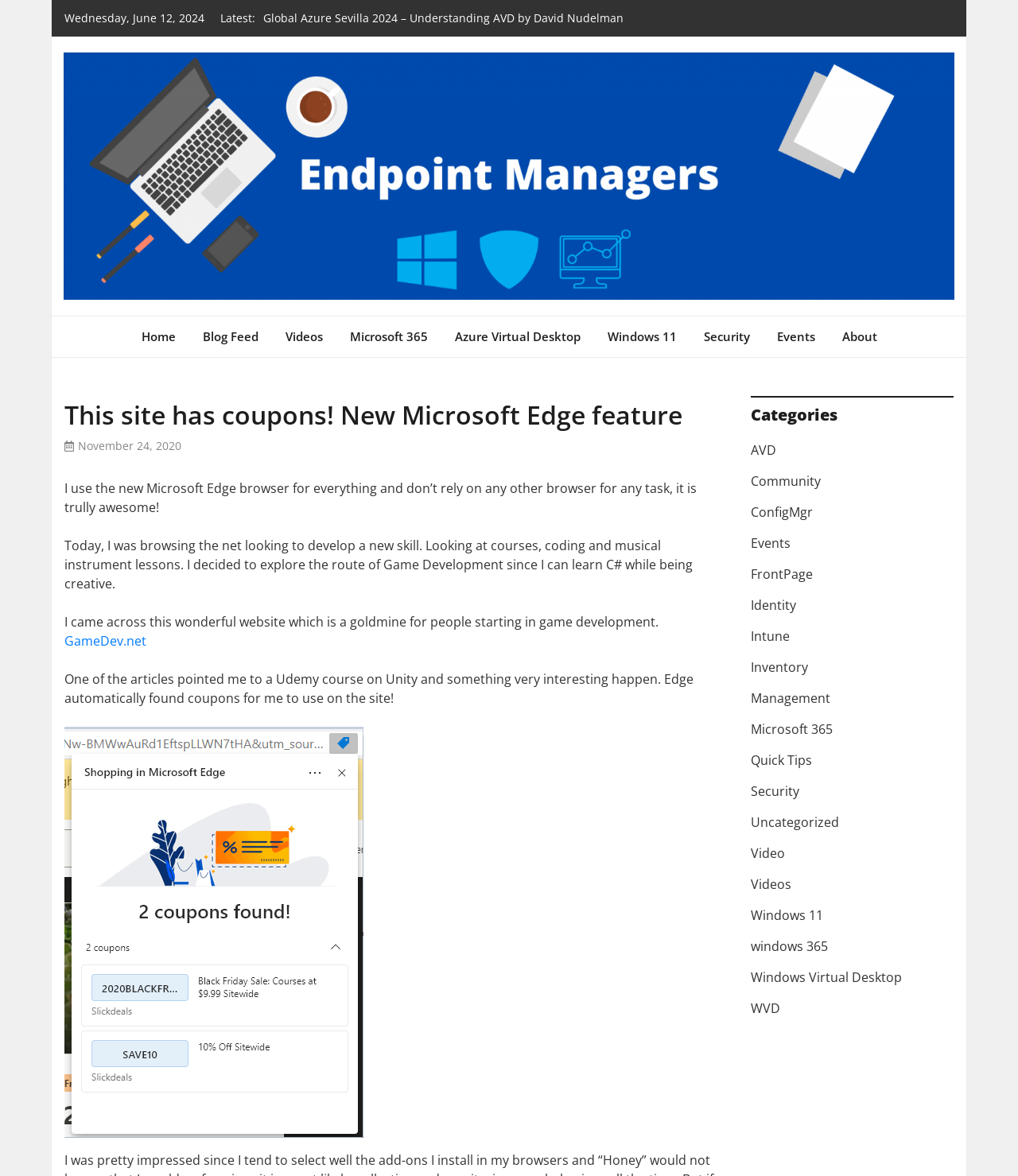What is the name of the website mentioned in the article?
Look at the image and answer with only one word or phrase.

GameDev.net